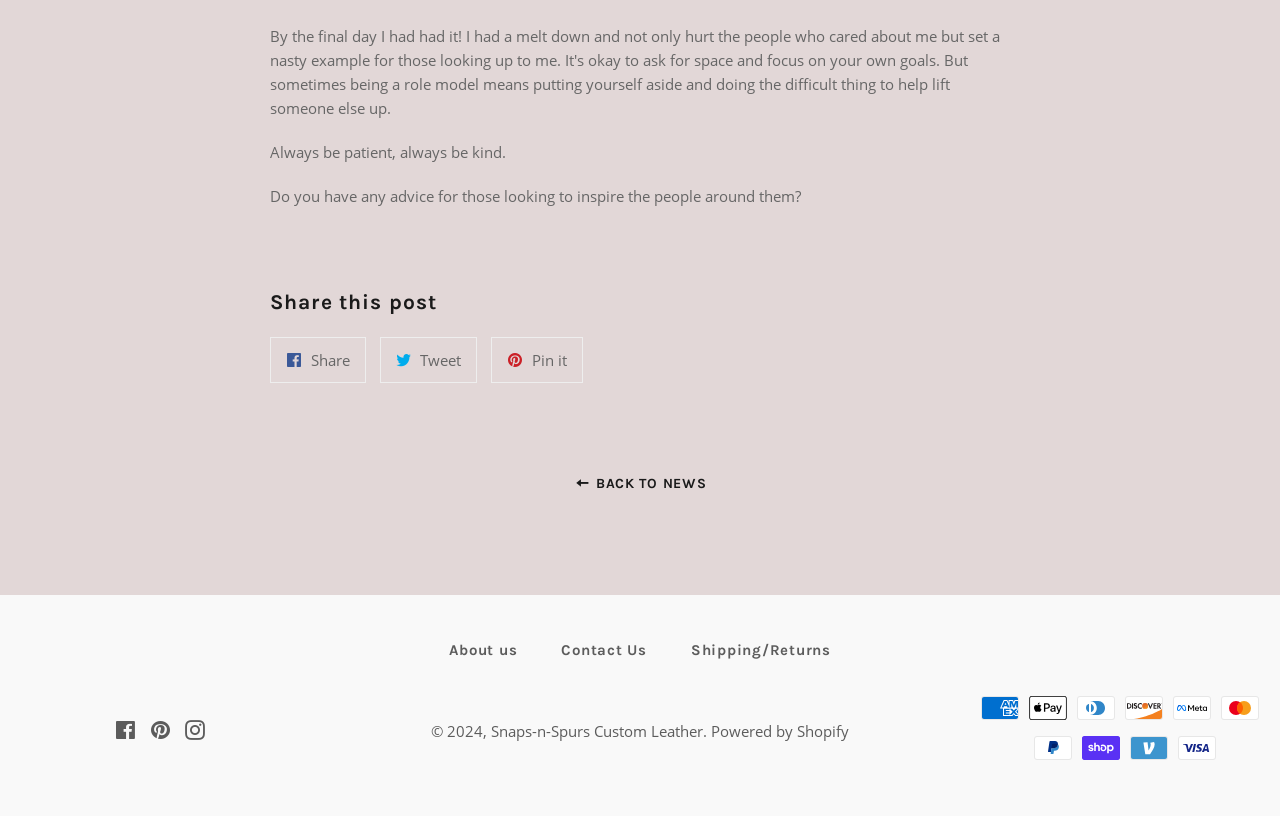Please identify the bounding box coordinates of the element on the webpage that should be clicked to follow this instruction: "Contact us". The bounding box coordinates should be given as four float numbers between 0 and 1, formatted as [left, top, right, bottom].

[0.423, 0.779, 0.521, 0.817]